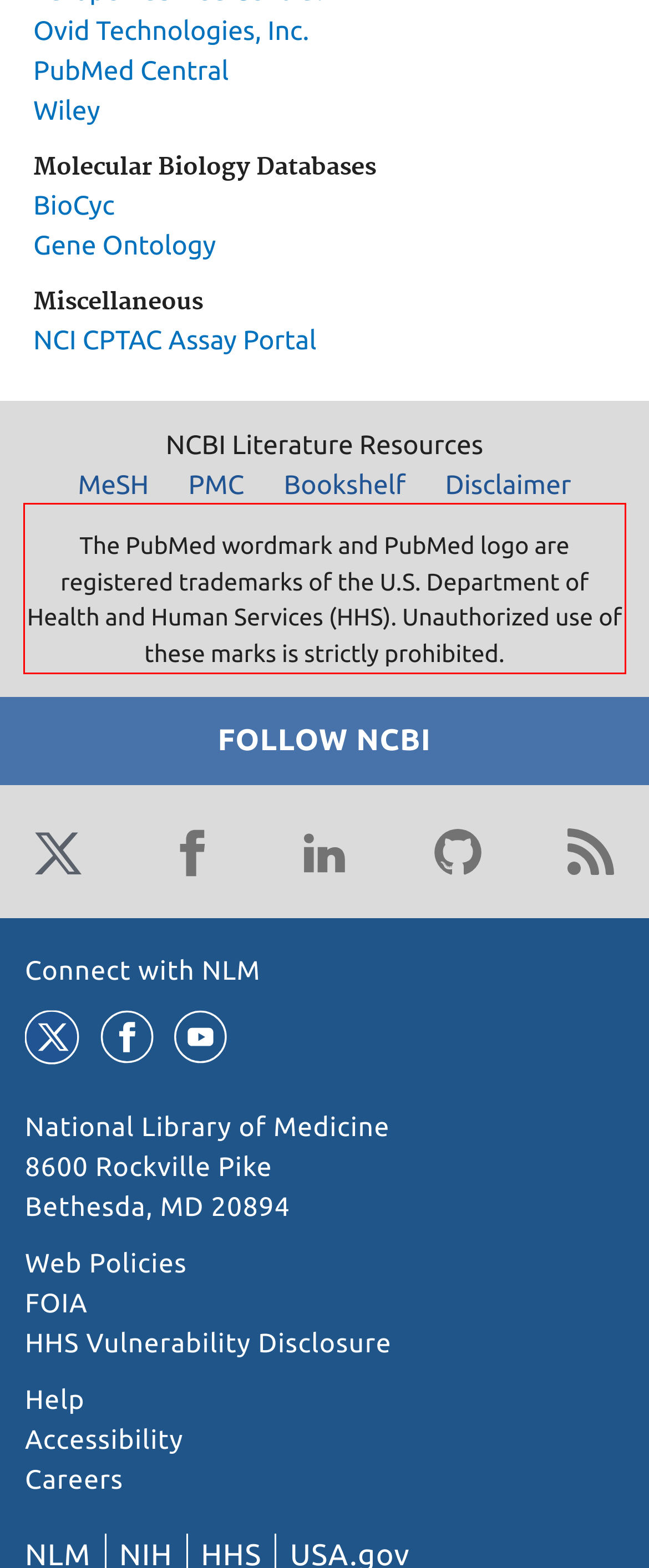You are provided with a screenshot of a webpage that includes a red bounding box. Extract and generate the text content found within the red bounding box.

The PubMed wordmark and PubMed logo are registered trademarks of the U.S. Department of Health and Human Services (HHS). Unauthorized use of these marks is strictly prohibited.